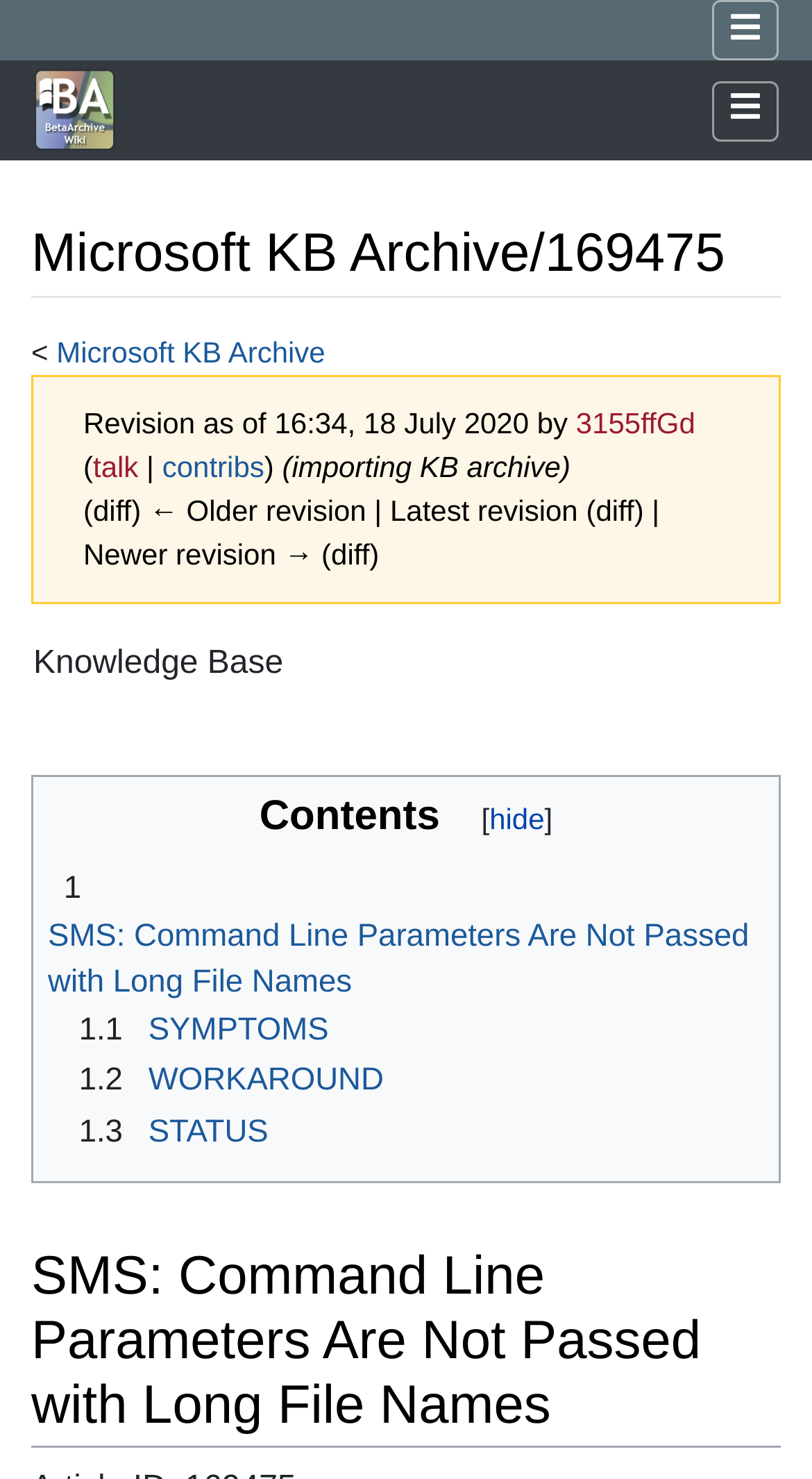Please provide a brief answer to the question using only one word or phrase: 
What is the purpose of the 'Jump to:' section?

Navigation